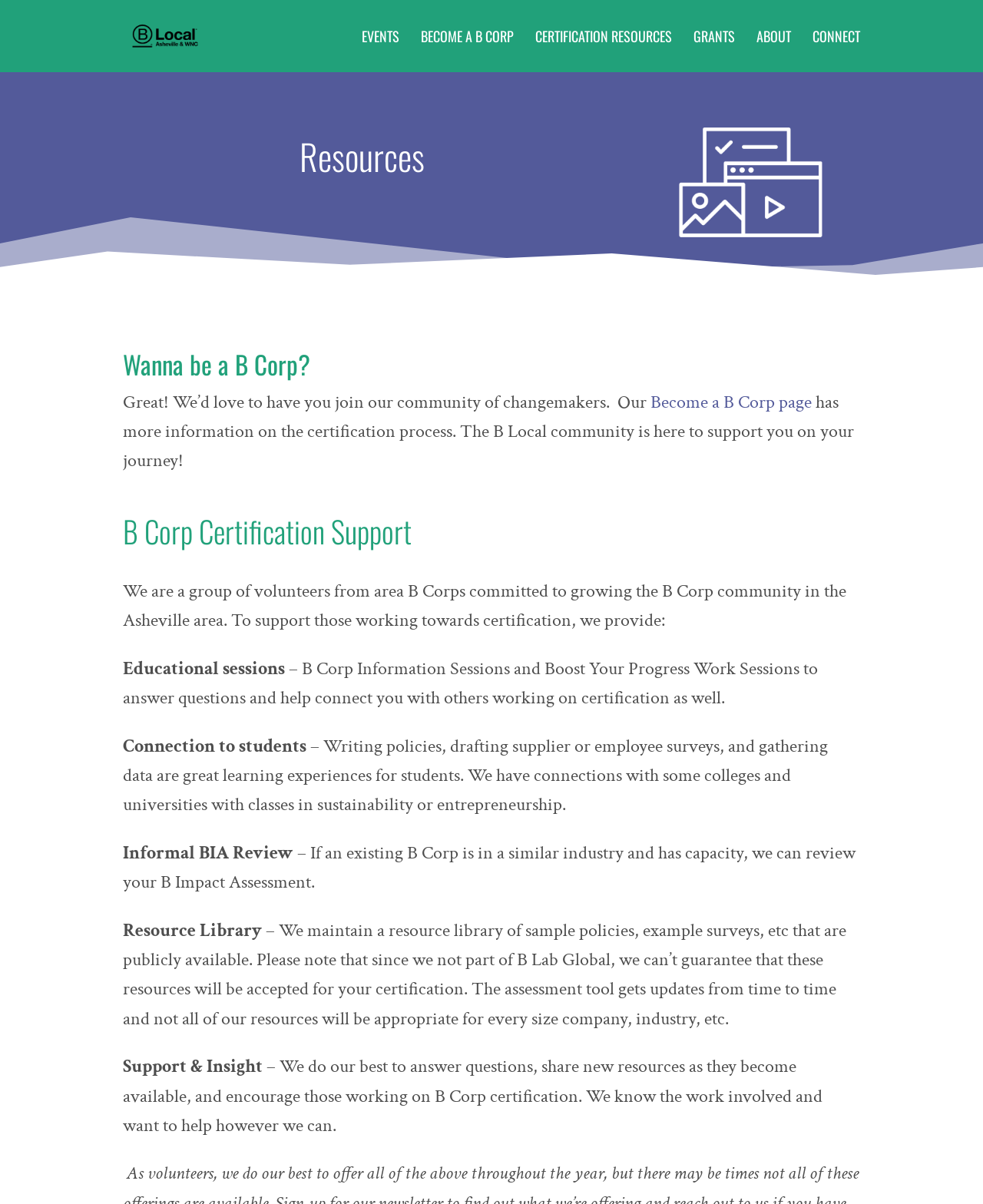Create a detailed description of the webpage's content and layout.

The webpage is about B Corp certification resources and support. At the top, there is a logo and a link to "B Local Asheville + WNC" on the left, and a navigation menu with links to "EVENTS", "BECOME A B CORP", "CERTIFICATION RESOURCES", "GRANTS", "ABOUT", and "CONNECT" on the right.

Below the navigation menu, there is a heading that reads "Wanna be a B Corp?" followed by a paragraph of text that invites readers to join the community of changemakers. The text also mentions that the "Become a B Corp page" has more information on the certification process.

Further down, there is a section with the heading "B Corp Certification Support" that describes the support provided by the B Local community. This includes educational sessions, connection to students, informal BIA review, a resource library, and support and insight.

The educational sessions are described as B Corp Information Sessions and Boost Your Progress Work Sessions that answer questions and help connect readers with others working on certification. The connection to students is explained as an opportunity for students to gain learning experiences by helping with tasks such as writing policies and gathering data. The informal BIA review is a service where an existing B Corp in a similar industry can review the reader's B Impact Assessment. The resource library is a collection of sample policies, example surveys, and other resources that are publicly available. Finally, the support and insight section offers to answer questions, share new resources, and encourage those working on B Corp certification.

Throughout the page, there are several headings and paragraphs of text that provide information and resources on B Corp certification.